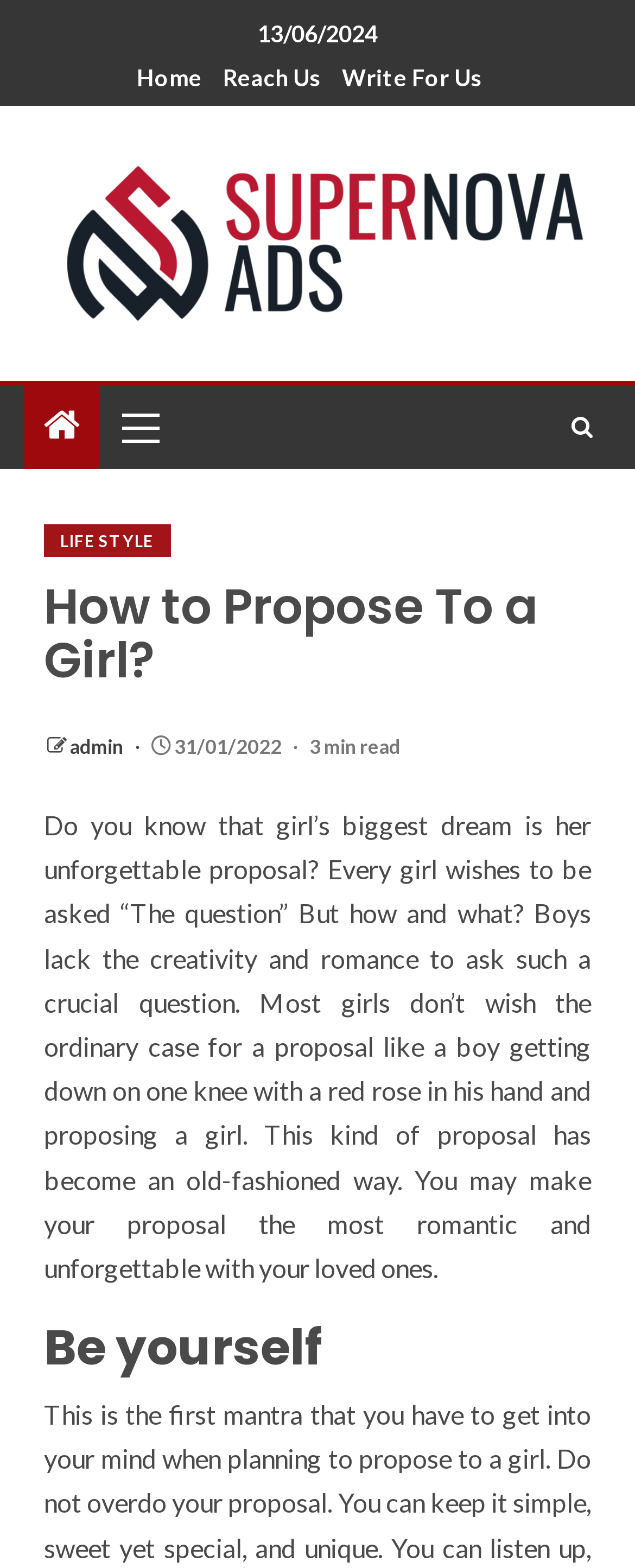Please identify the bounding box coordinates of the element on the webpage that should be clicked to follow this instruction: "Click on the 'Home' link". The bounding box coordinates should be given as four float numbers between 0 and 1, formatted as [left, top, right, bottom].

[0.215, 0.04, 0.318, 0.058]